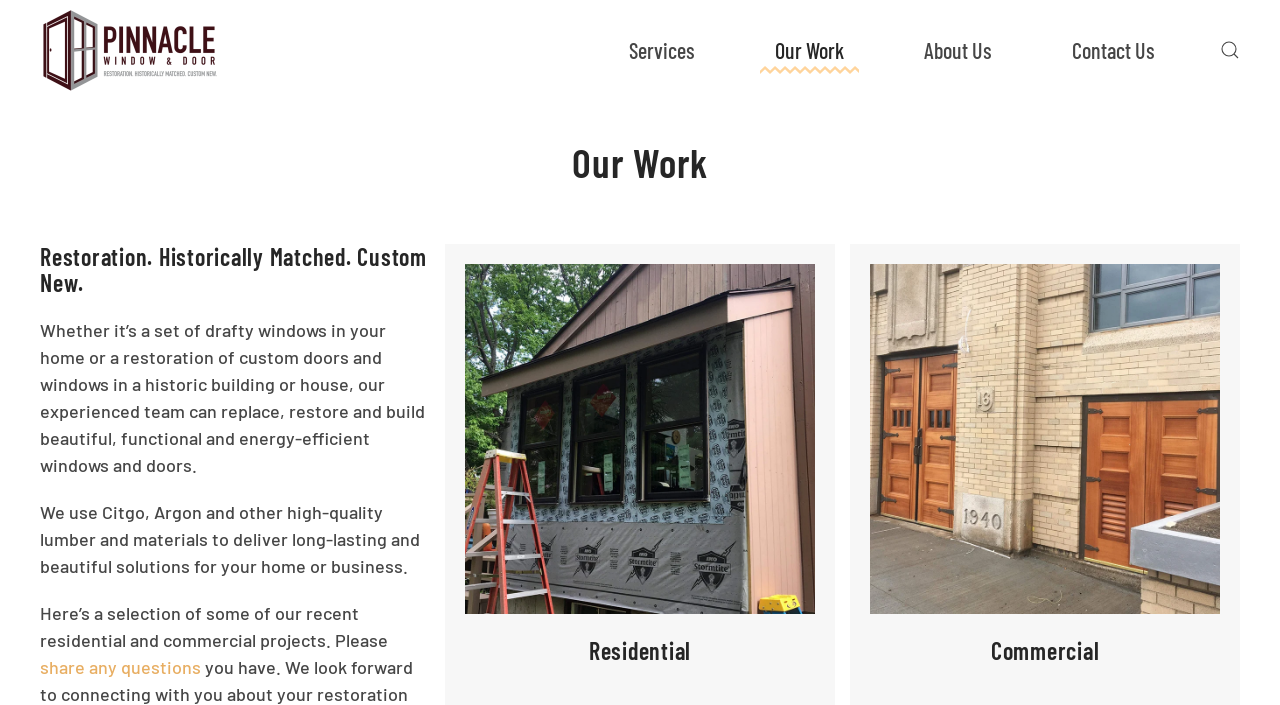Please provide a brief answer to the following inquiry using a single word or phrase:
What types of projects has Pinnacle Window and Door worked on?

Residential and commercial projects